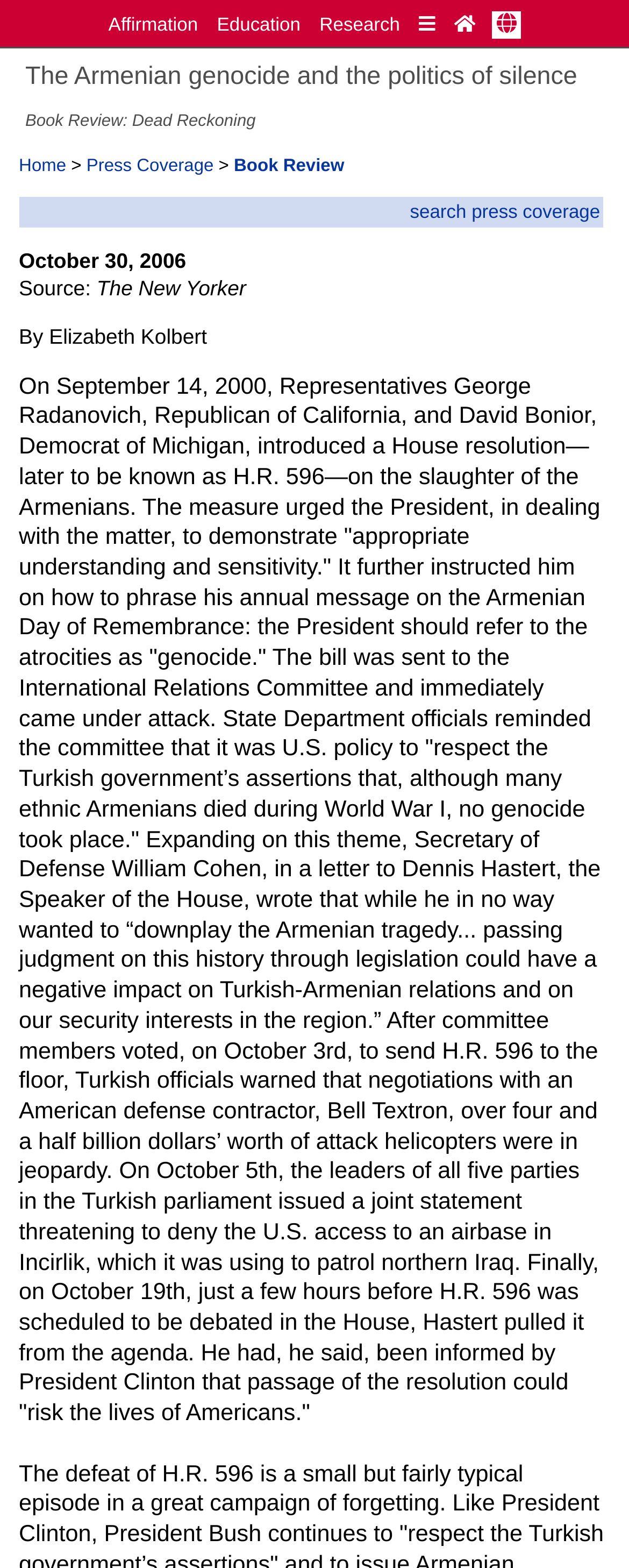Kindly determine the bounding box coordinates for the clickable area to achieve the given instruction: "Click on the 'Home' link".

[0.03, 0.1, 0.105, 0.112]